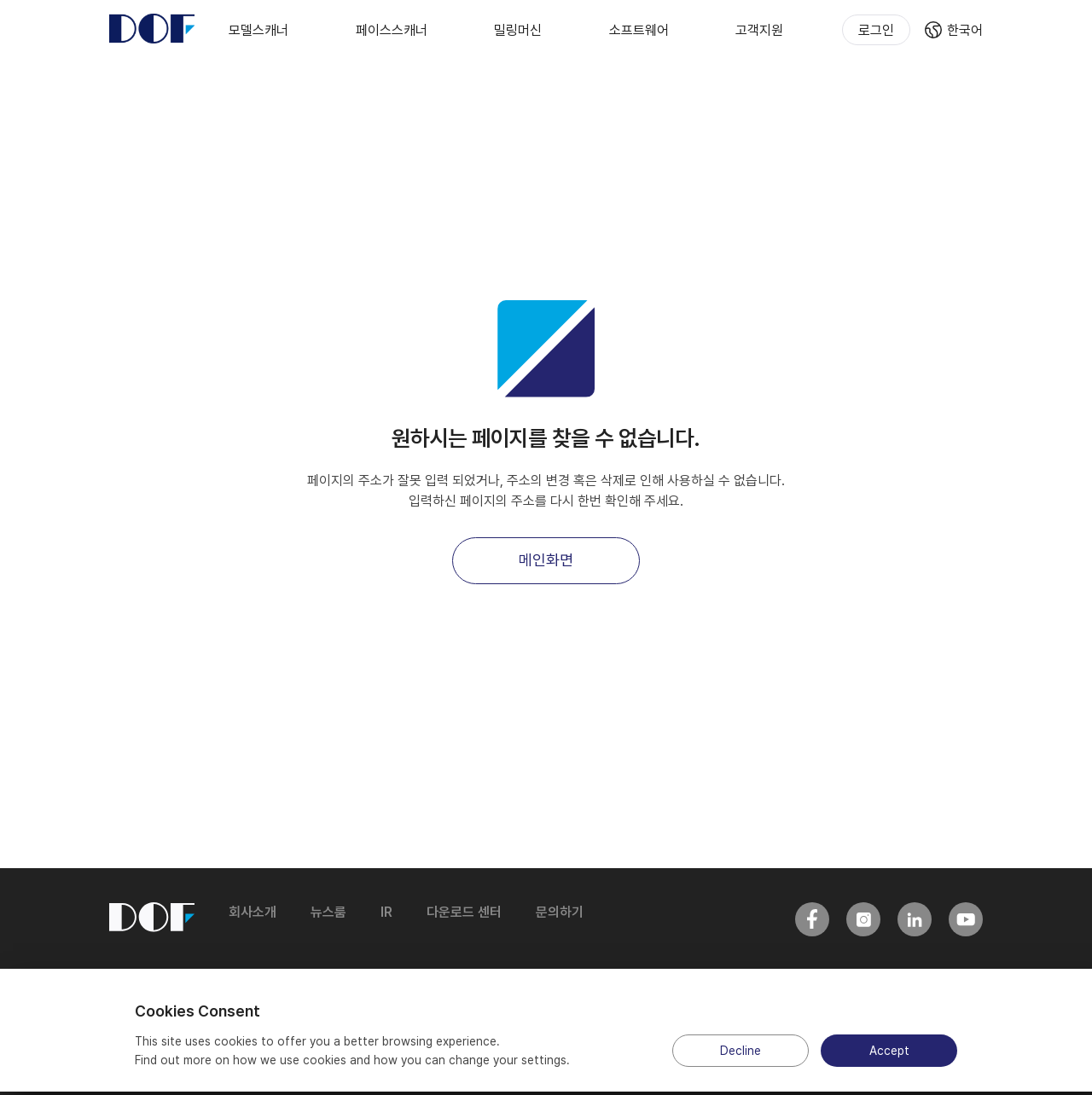Using the provided element description: "다운로드 센터", determine the bounding box coordinates of the corresponding UI element in the screenshot.

[0.391, 0.824, 0.459, 0.843]